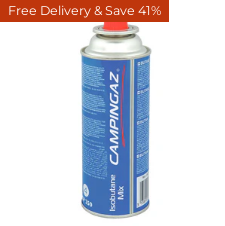What is the discount percentage mentioned in the promotional banner?
Look at the image and respond with a one-word or short-phrase answer.

41%